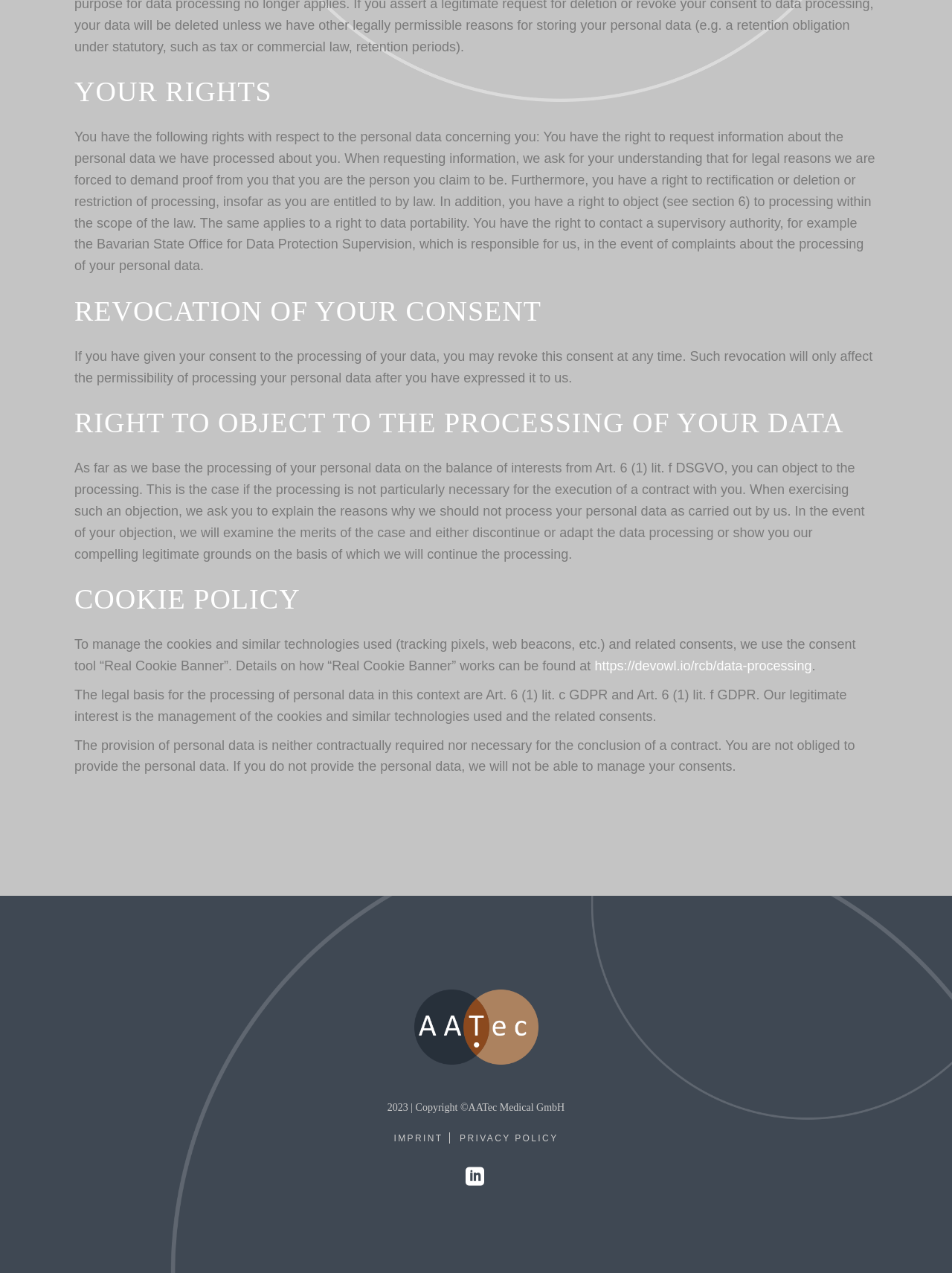Extract the bounding box coordinates of the UI element described: "Privacy Policy". Provide the coordinates in the format [left, top, right, bottom] with values ranging from 0 to 1.

[0.483, 0.89, 0.586, 0.898]